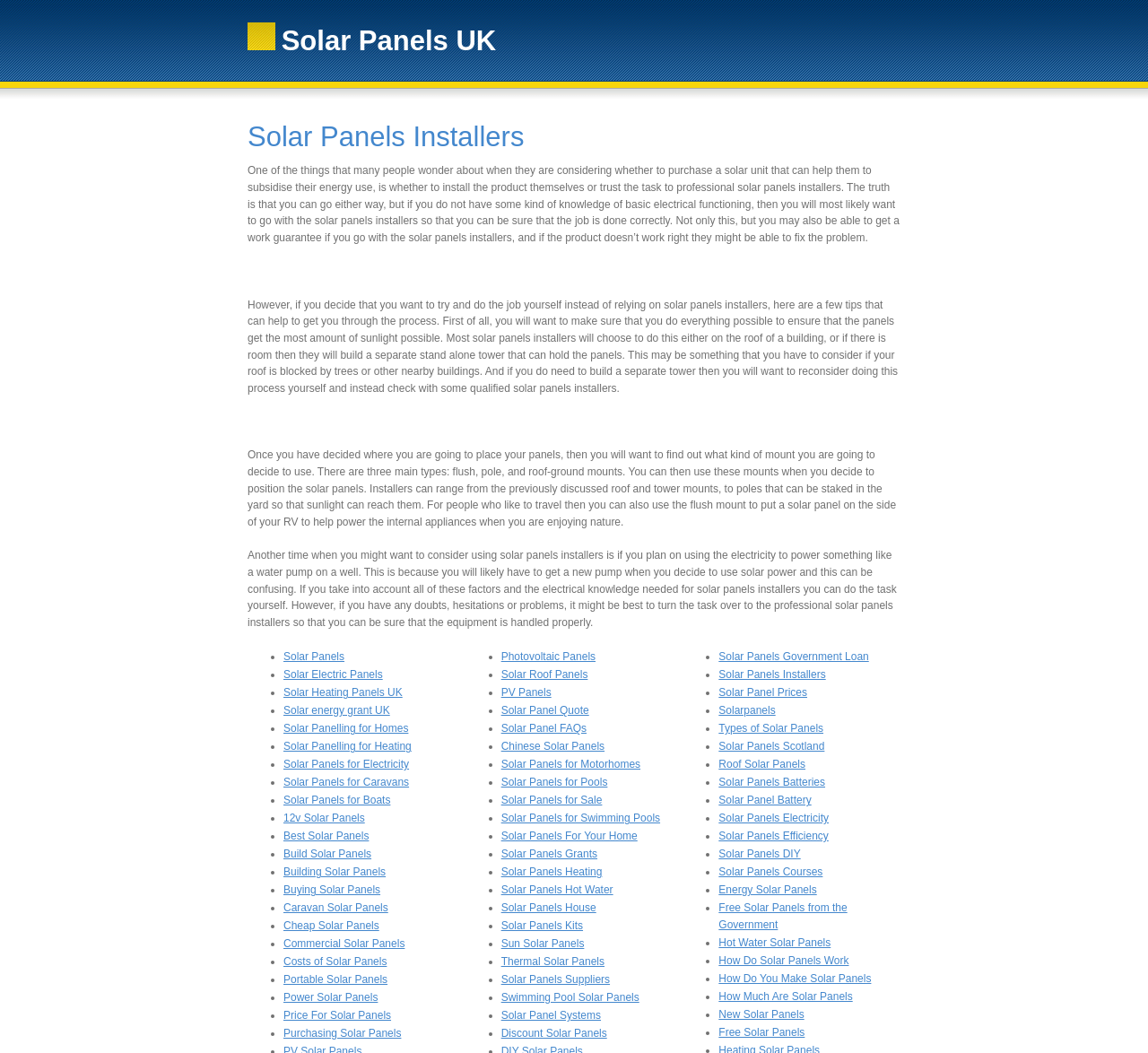Answer the question below using just one word or a short phrase: 
What is the alternative to relying on solar panels installers?

Doing it yourself